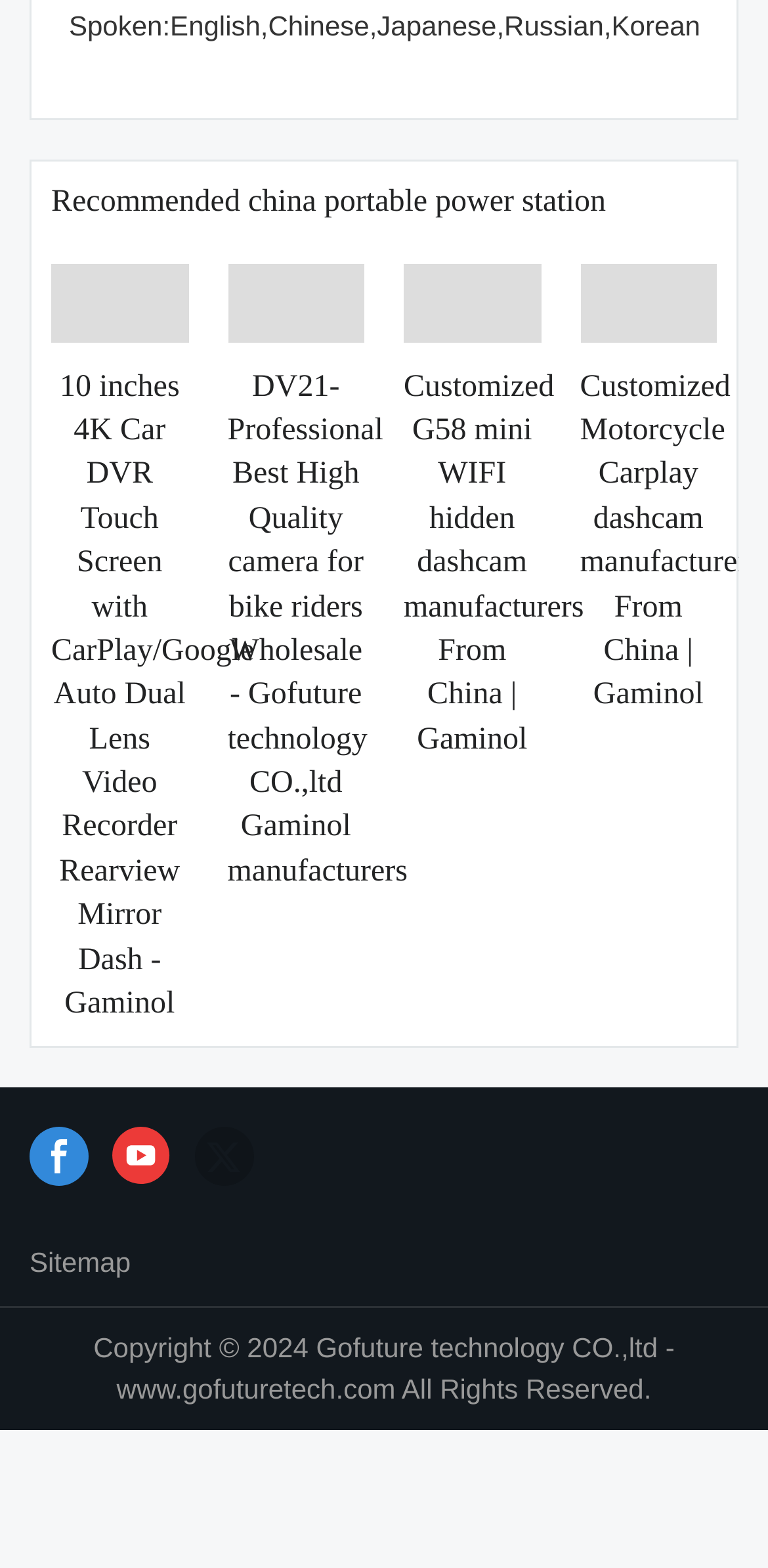Kindly determine the bounding box coordinates of the area that needs to be clicked to fulfill this instruction: "Visit the facebook page".

[0.038, 0.718, 0.115, 0.756]